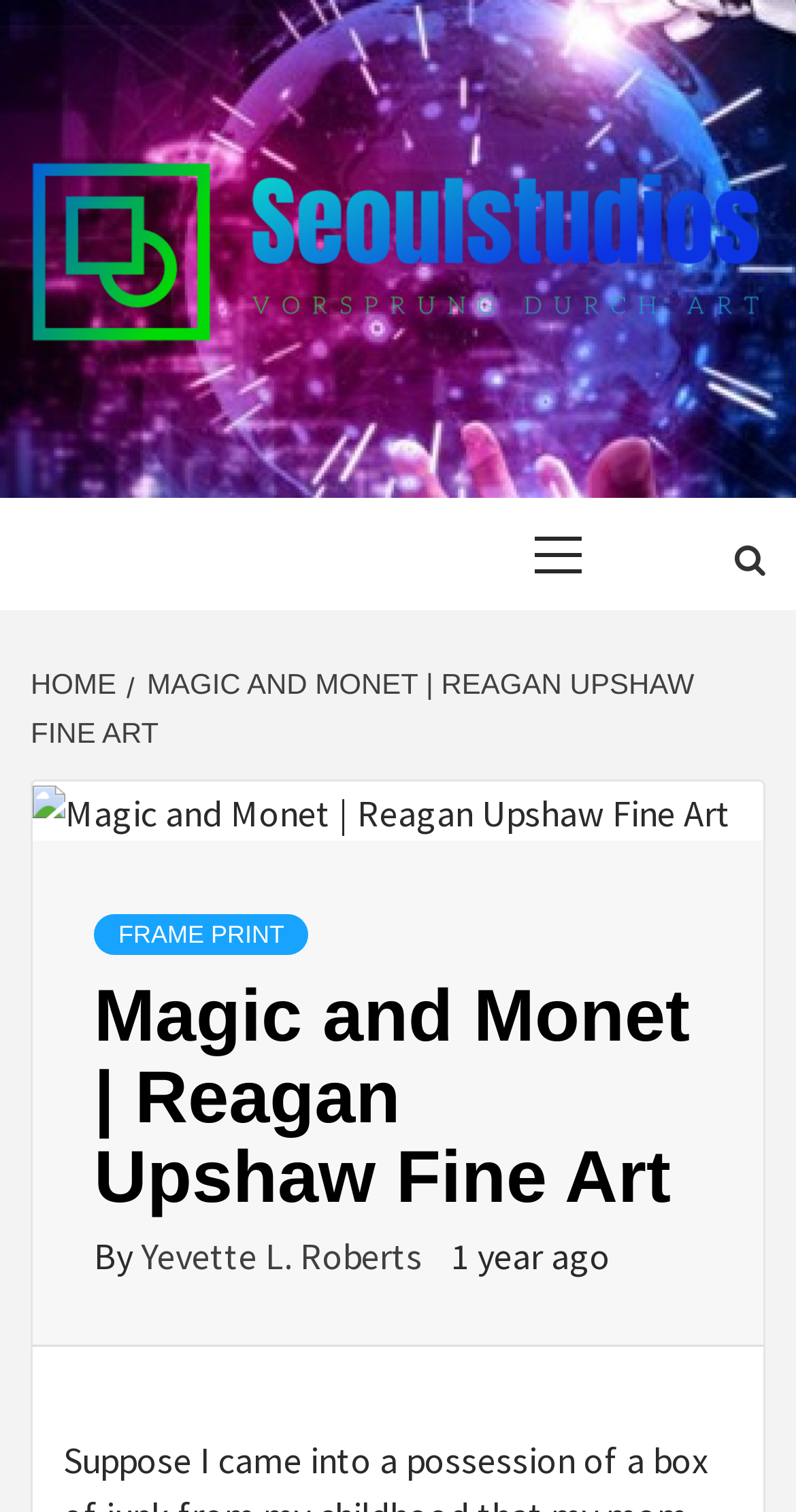Mark the bounding box of the element that matches the following description: "Yevette L. Roberts".

[0.177, 0.815, 0.541, 0.846]